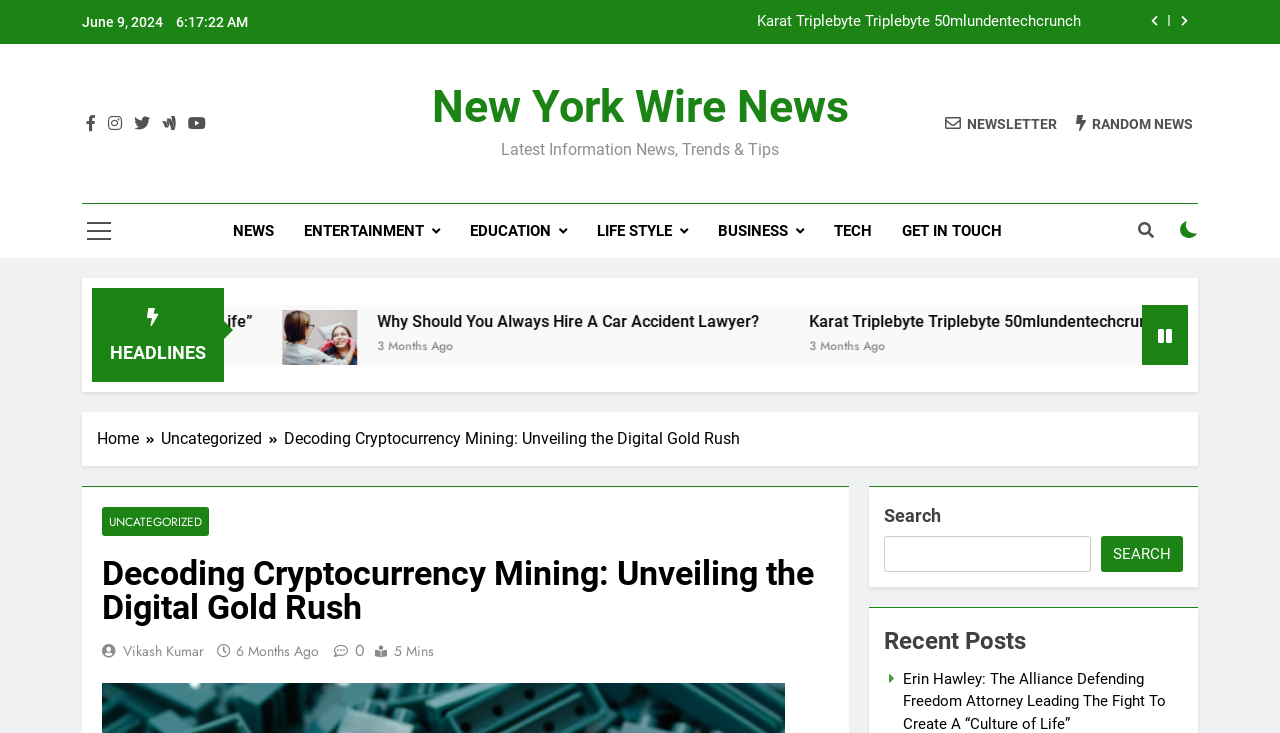Look at the image and give a detailed response to the following question: What is the topic of the article 'Why Should You Always Hire A Car Accident Lawyer?'?

The article 'Why Should You Always Hire A Car Accident Lawyer?' is likely related to law, specifically car accident law, based on its title and content.